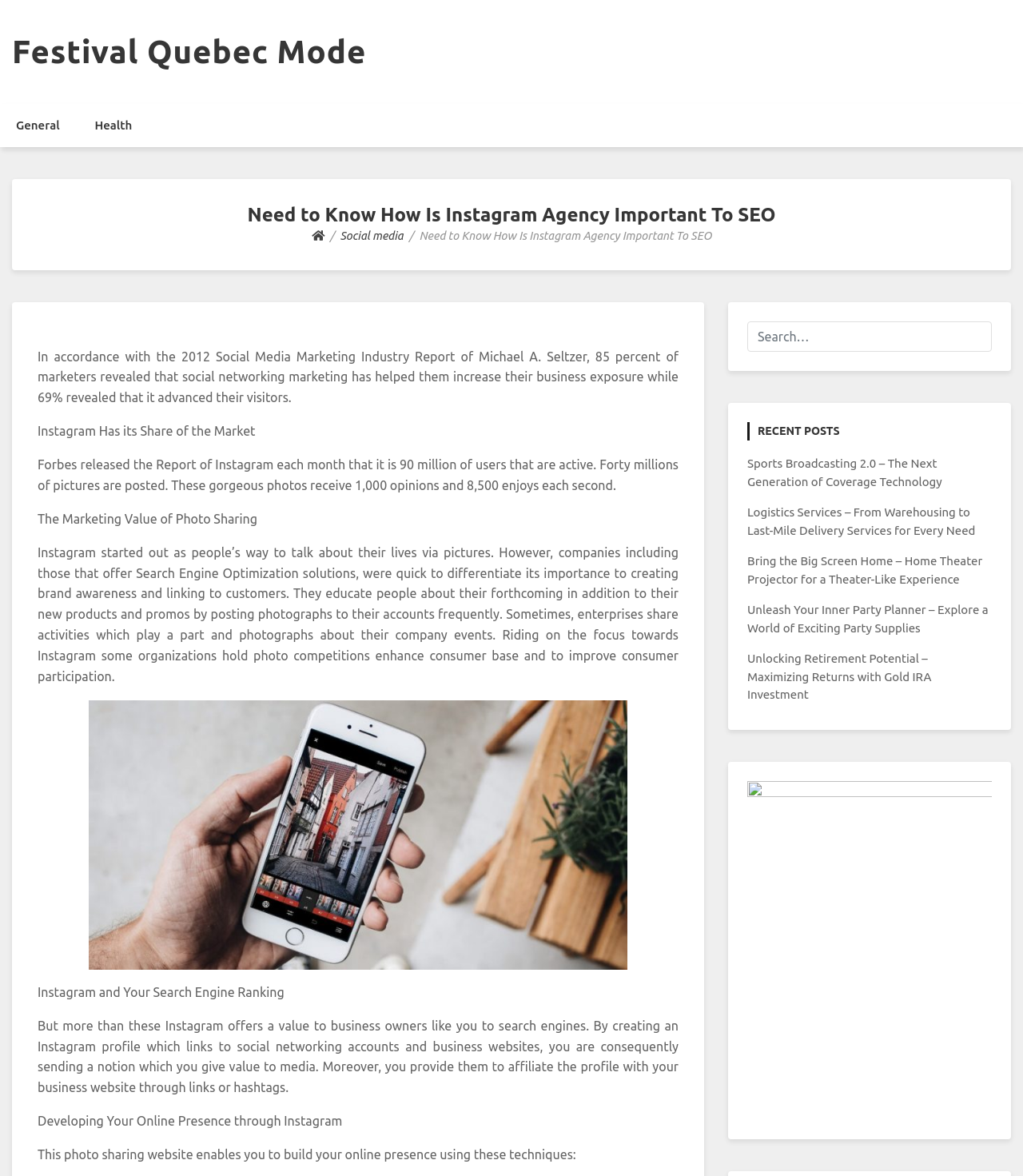Locate the bounding box for the described UI element: "Festival Quebec Mode". Ensure the coordinates are four float numbers between 0 and 1, formatted as [left, top, right, bottom].

[0.012, 0.029, 0.358, 0.059]